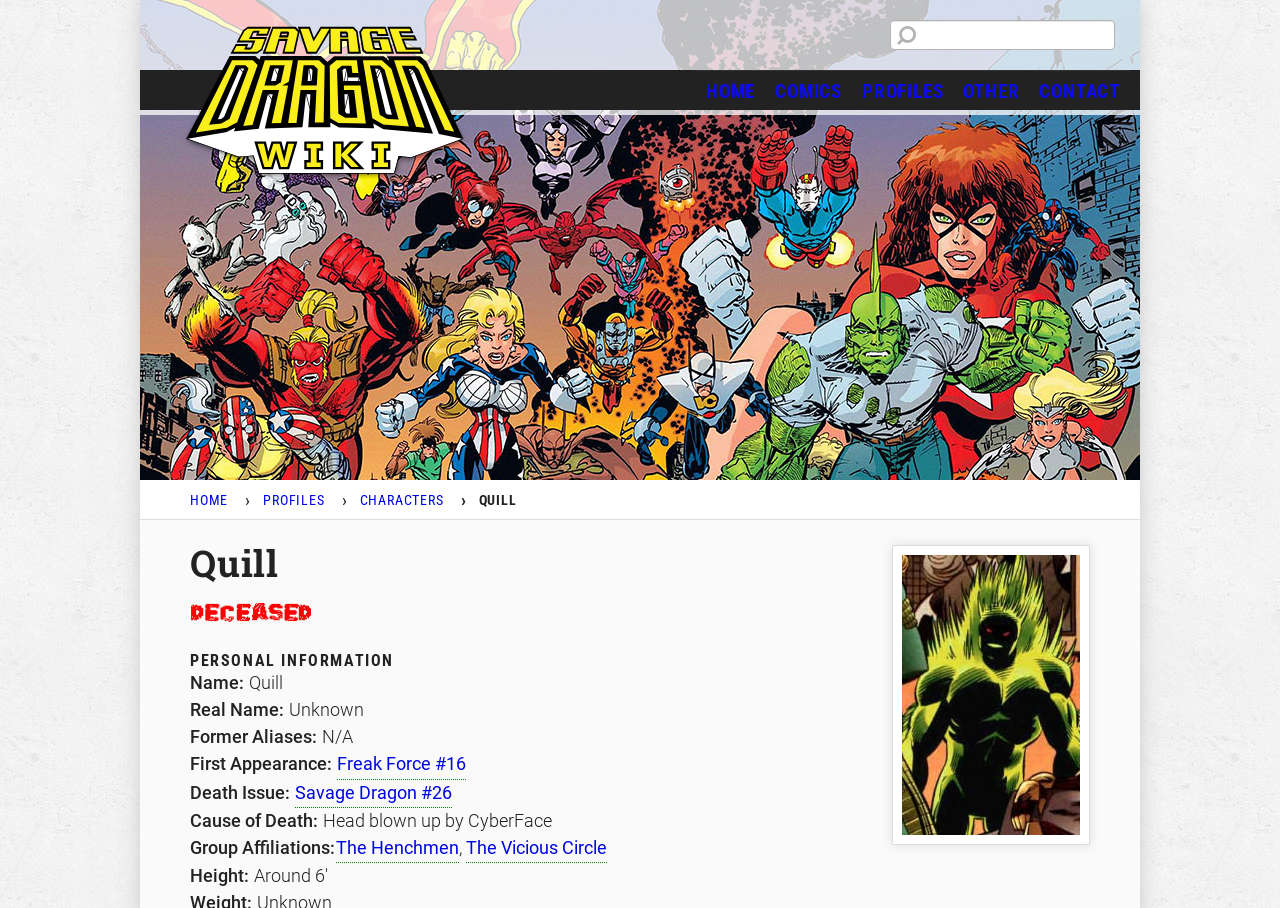What group is Quill affiliated with?
Refer to the image and respond with a one-word or short-phrase answer.

The Henchmen, The Vicious Circle